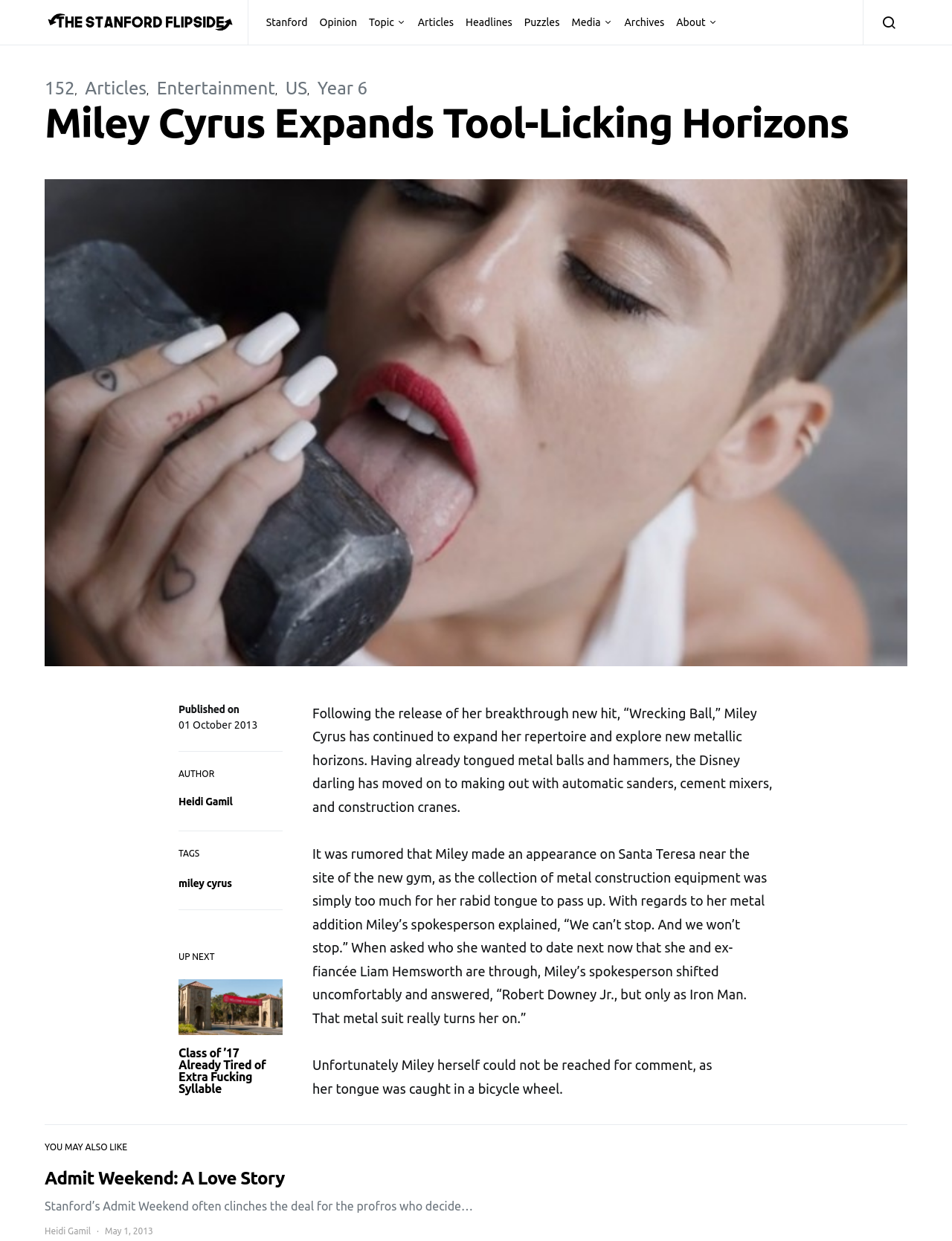Determine the bounding box coordinates of the element that should be clicked to execute the following command: "Click on the link to Heidi Gamil's article".

[0.047, 0.987, 0.095, 0.998]